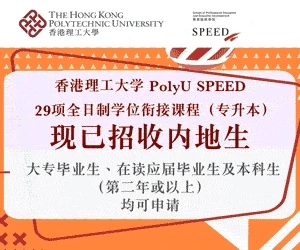What is the primary target audience for the SPEED program?
Based on the screenshot, provide a one-word or short-phrase response.

Local students with higher education background